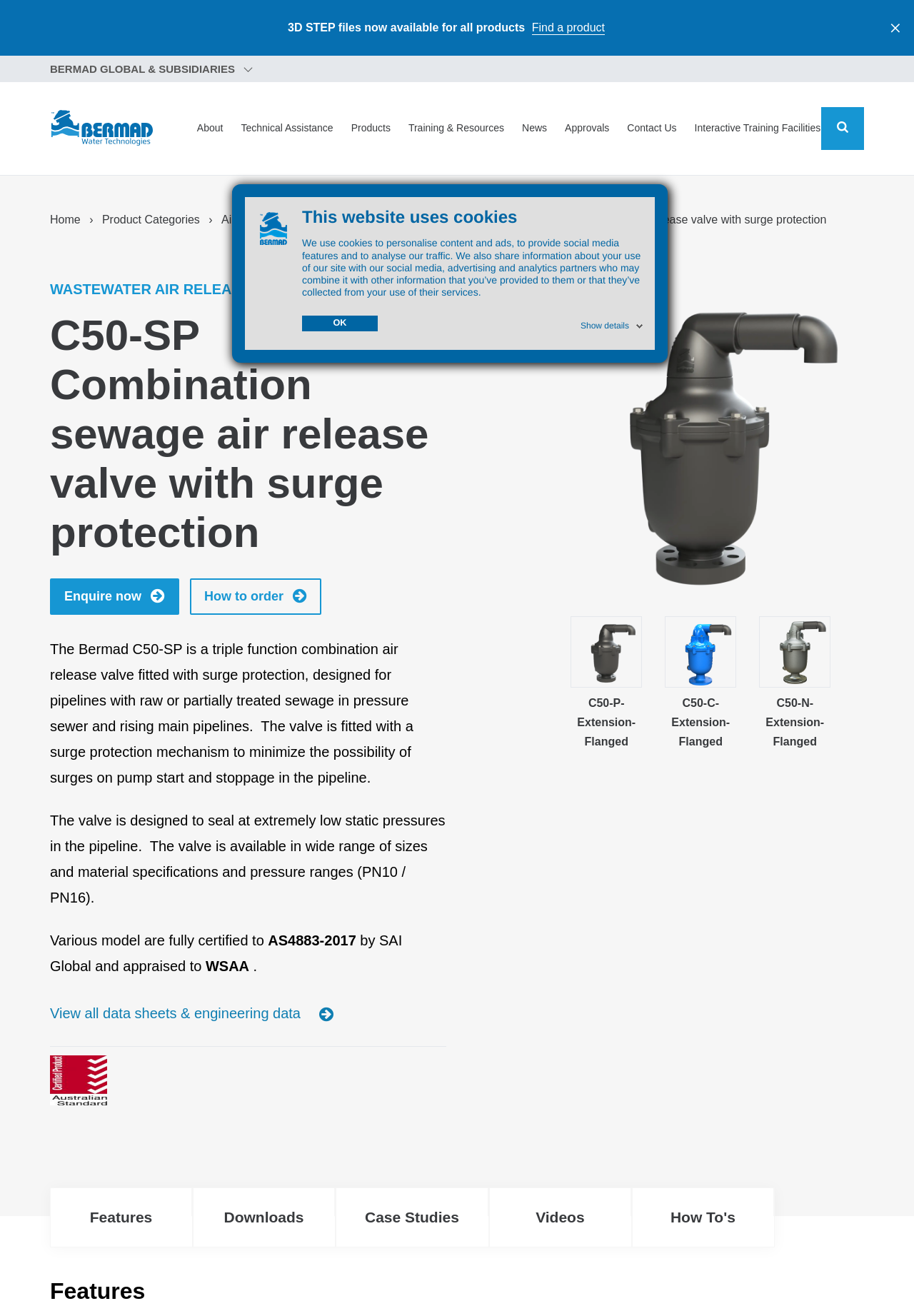What is the purpose of the surge protection mechanism in the C50-SP valve?
Offer a detailed and exhaustive answer to the question.

I found the answer by reading the product description on the webpage, which states that the valve is 'fitted with a surge protection mechanism to minimize the possibility of surges on pump start and stoppage in the pipeline'.